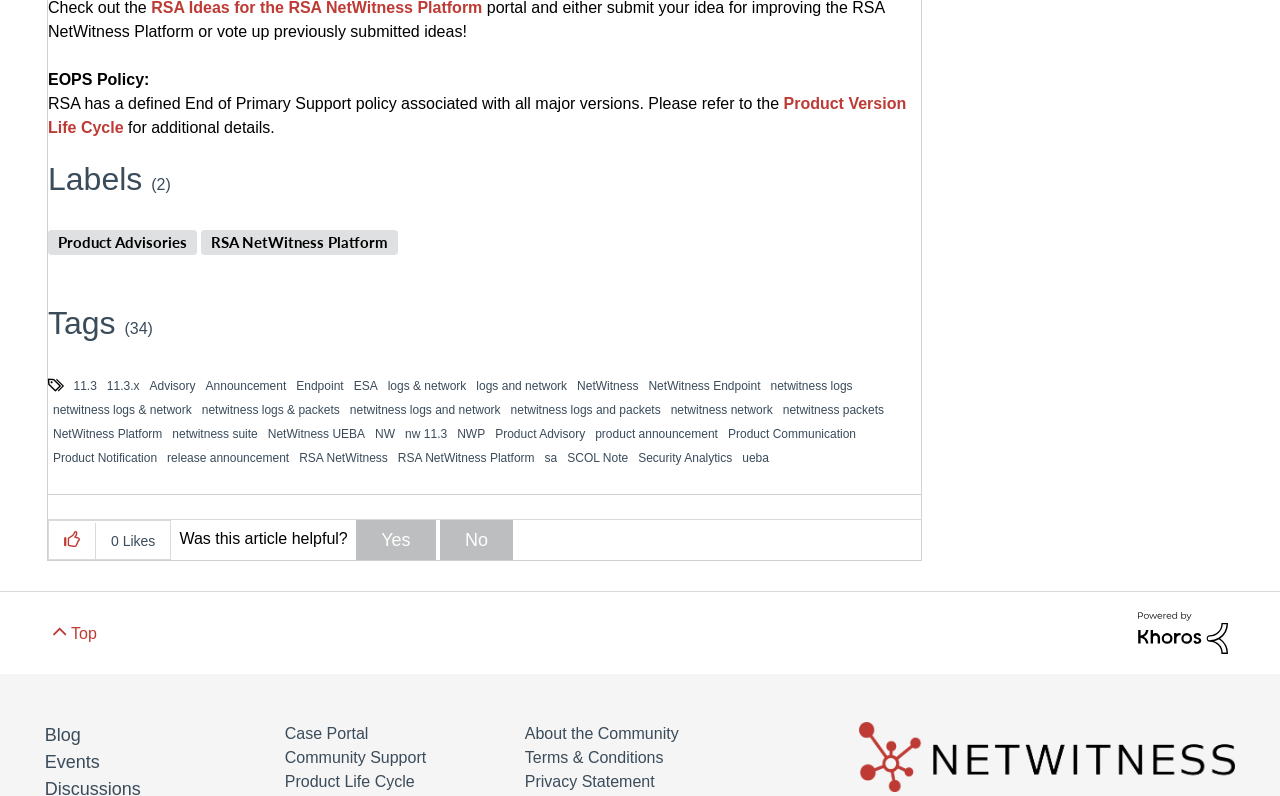Determine the bounding box coordinates of the clickable element necessary to fulfill the instruction: "Click on the 'Yes' button". Provide the coordinates as four float numbers within the 0 to 1 range, i.e., [left, top, right, bottom].

[0.278, 0.653, 0.34, 0.703]